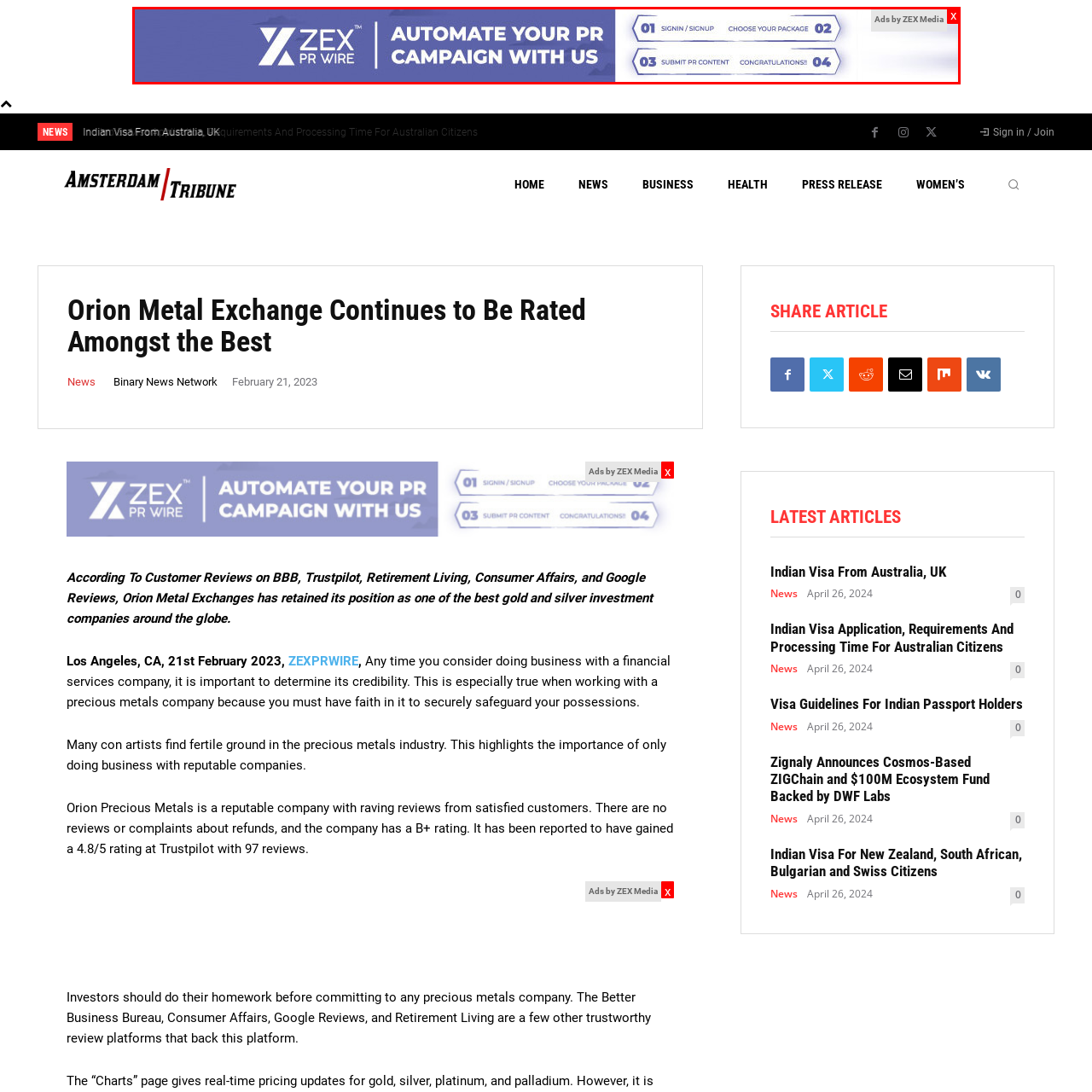What is the name of the media company promoting the service?
Look at the image highlighted by the red bounding box and answer the question with a single word or brief phrase.

ZEX Media